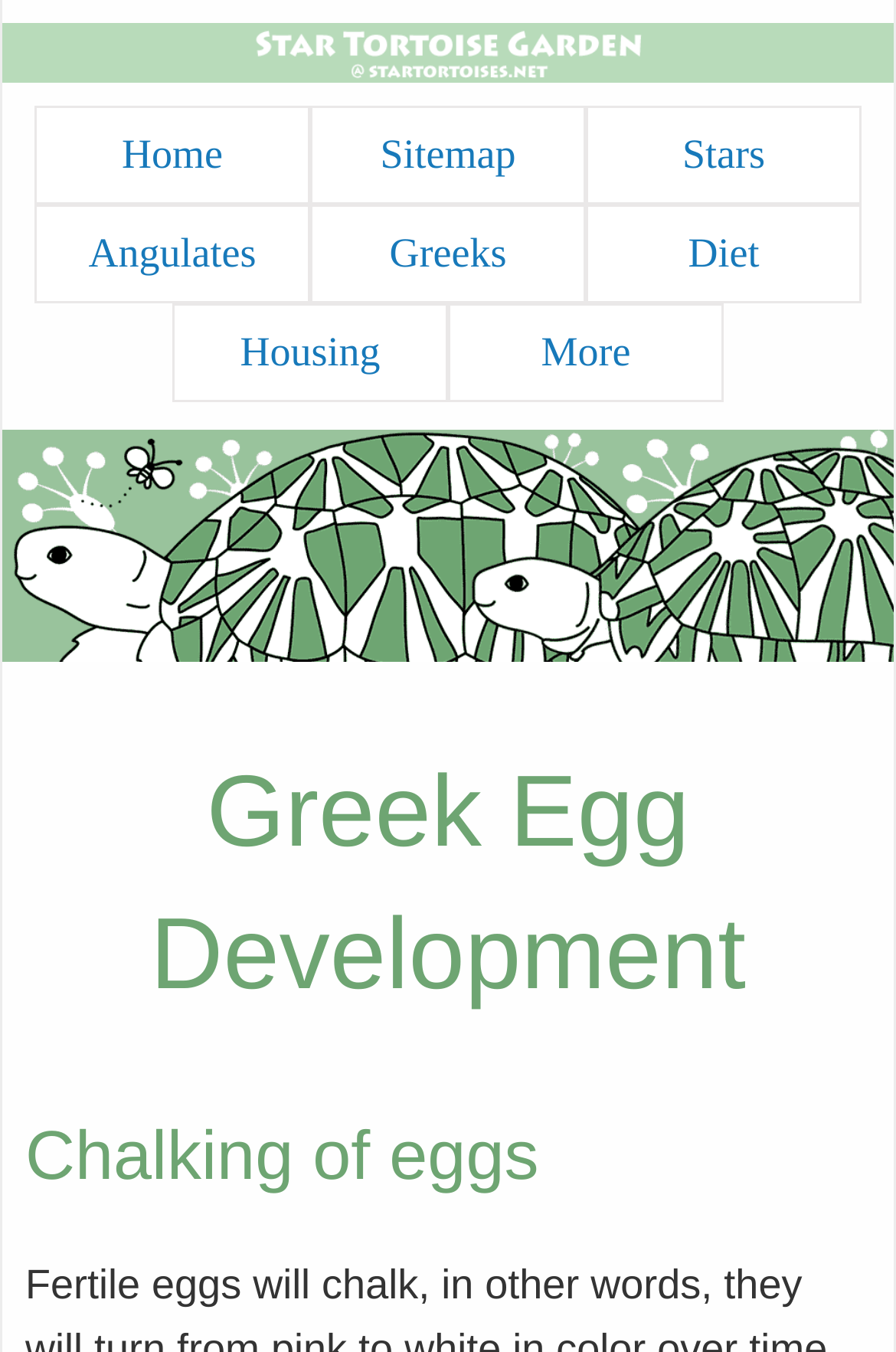What is the topic of the second heading on the webpage?
Answer the question with a single word or phrase by looking at the picture.

Chalking of eggs